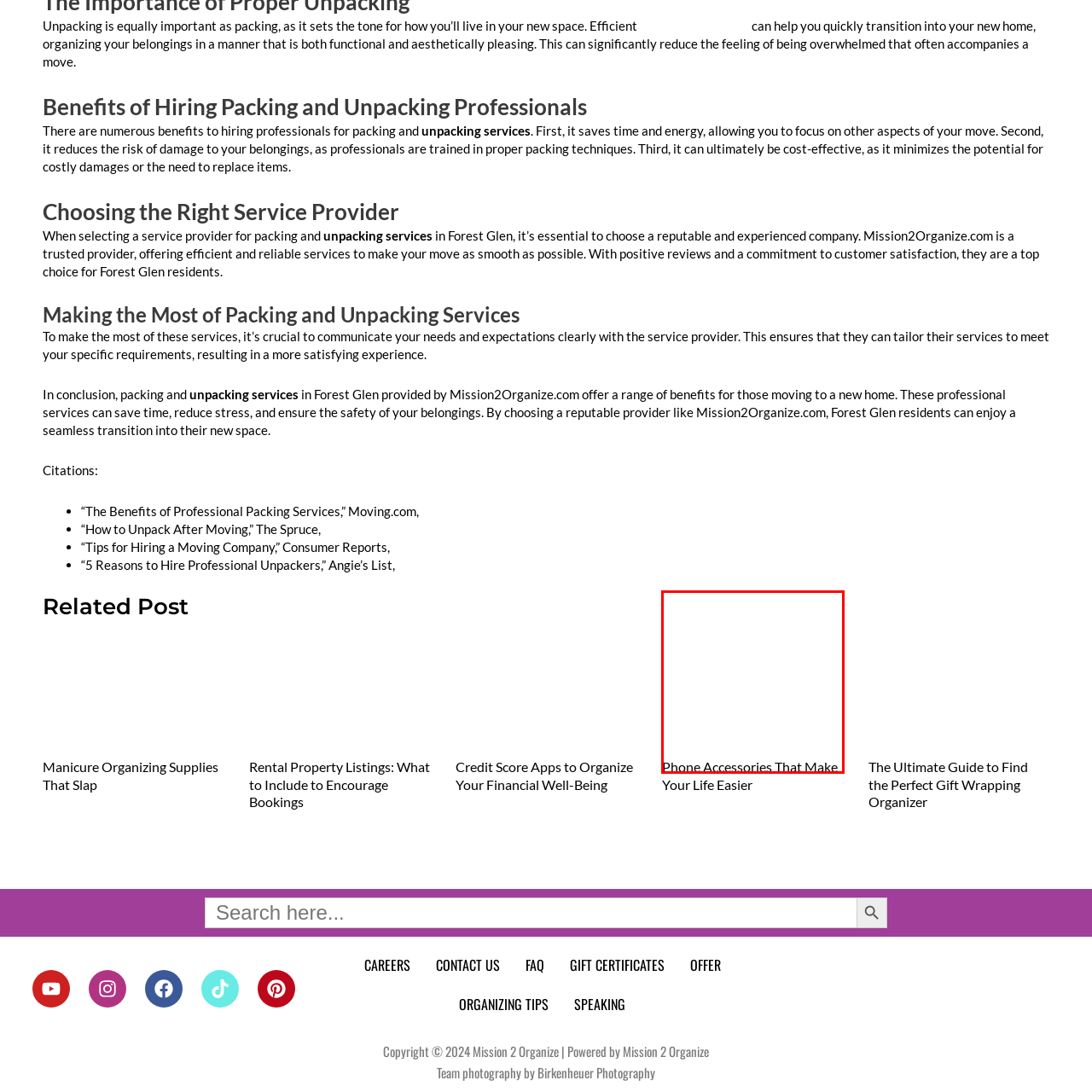Offer a detailed explanation of the elements found within the defined red outline.

This image features a title that reads "Phone Accessories That Make Your Life Easier," suggesting a focus on tools and gadgets designed to enhance the user experience with smartphones. The context appears to be related to a guide or article that discusses various phone accessories, which likely include items that improve functionality, organization, and convenience for smartphone users. This could encompass a range of products, from versatile chargers and cases to innovative organizational tools, all aimed at simplifying personal and professional life. The design likely complements the overall theme of efficiency and practicality in mobile technology.